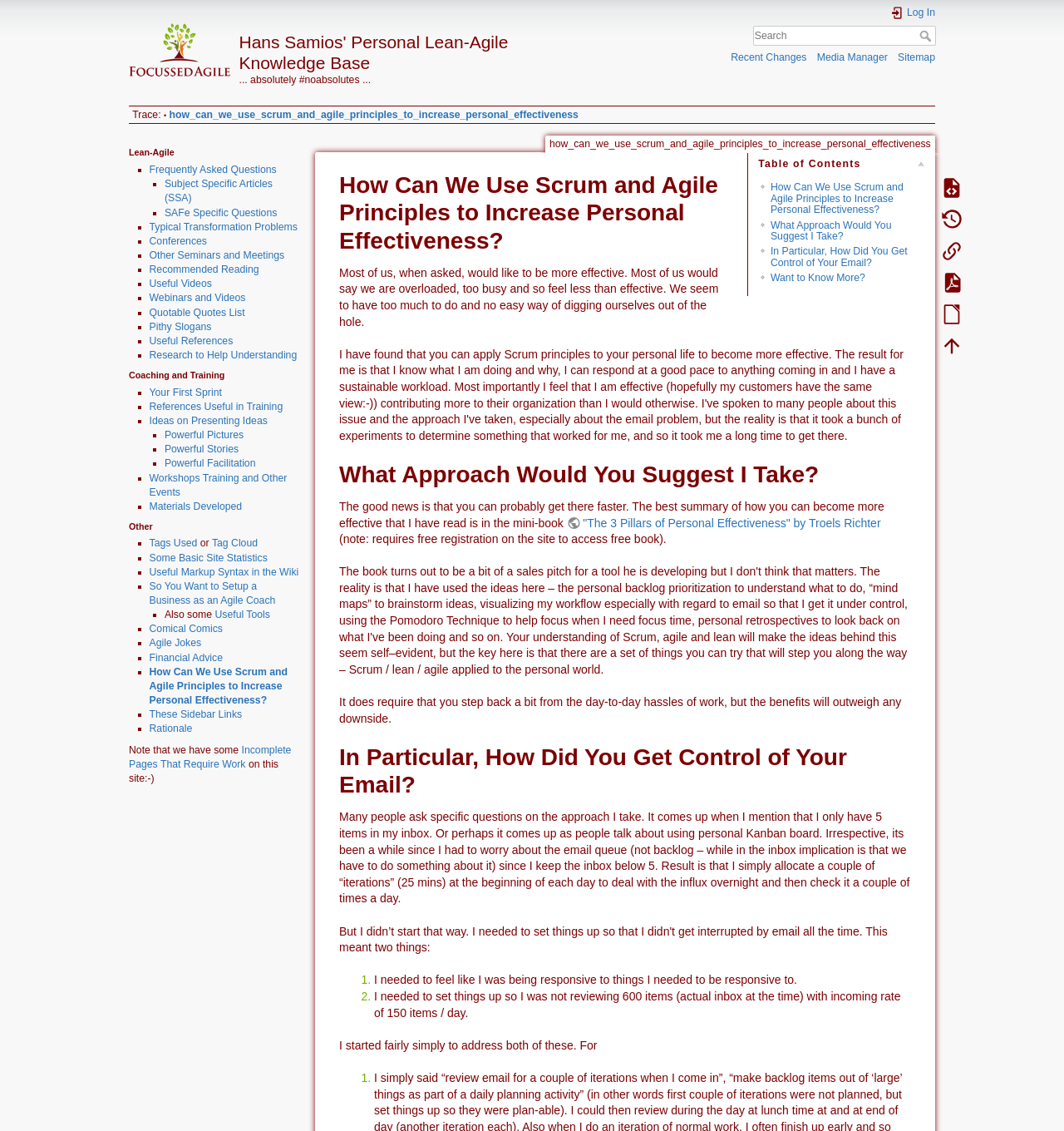Determine the bounding box coordinates for the UI element matching this description: "Workshops Training and Other Events".

[0.14, 0.417, 0.27, 0.44]